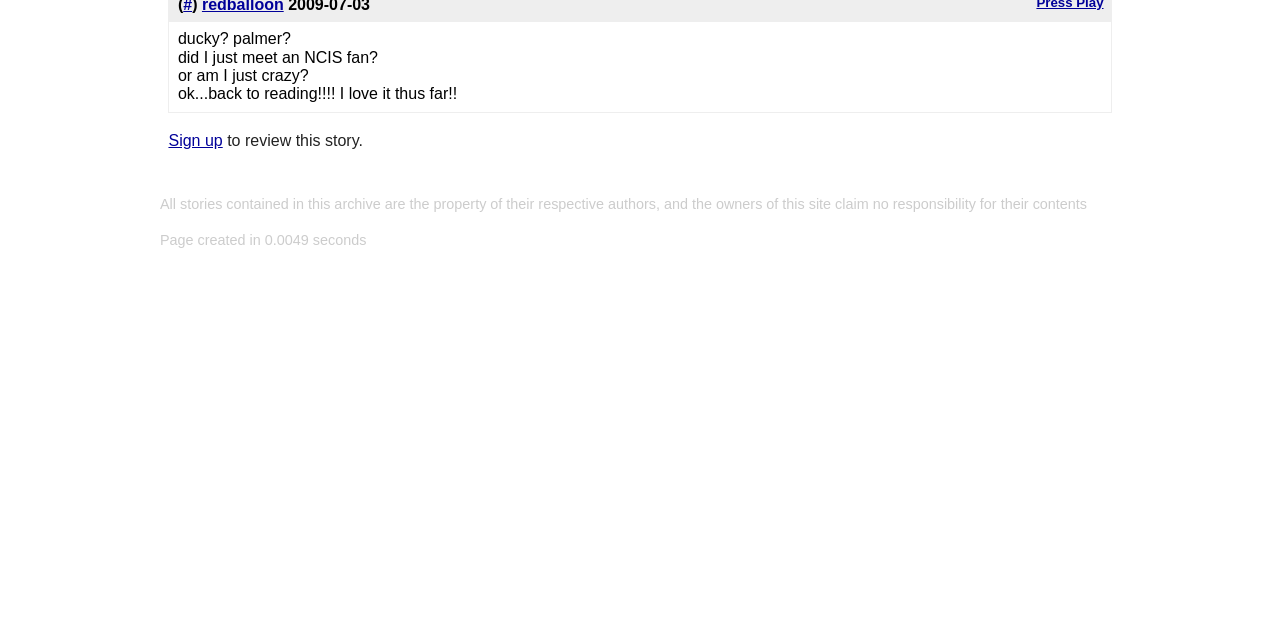Using the provided element description: "Sign up", identify the bounding box coordinates. The coordinates should be four floats between 0 and 1 in the order [left, top, right, bottom].

[0.132, 0.206, 0.174, 0.233]